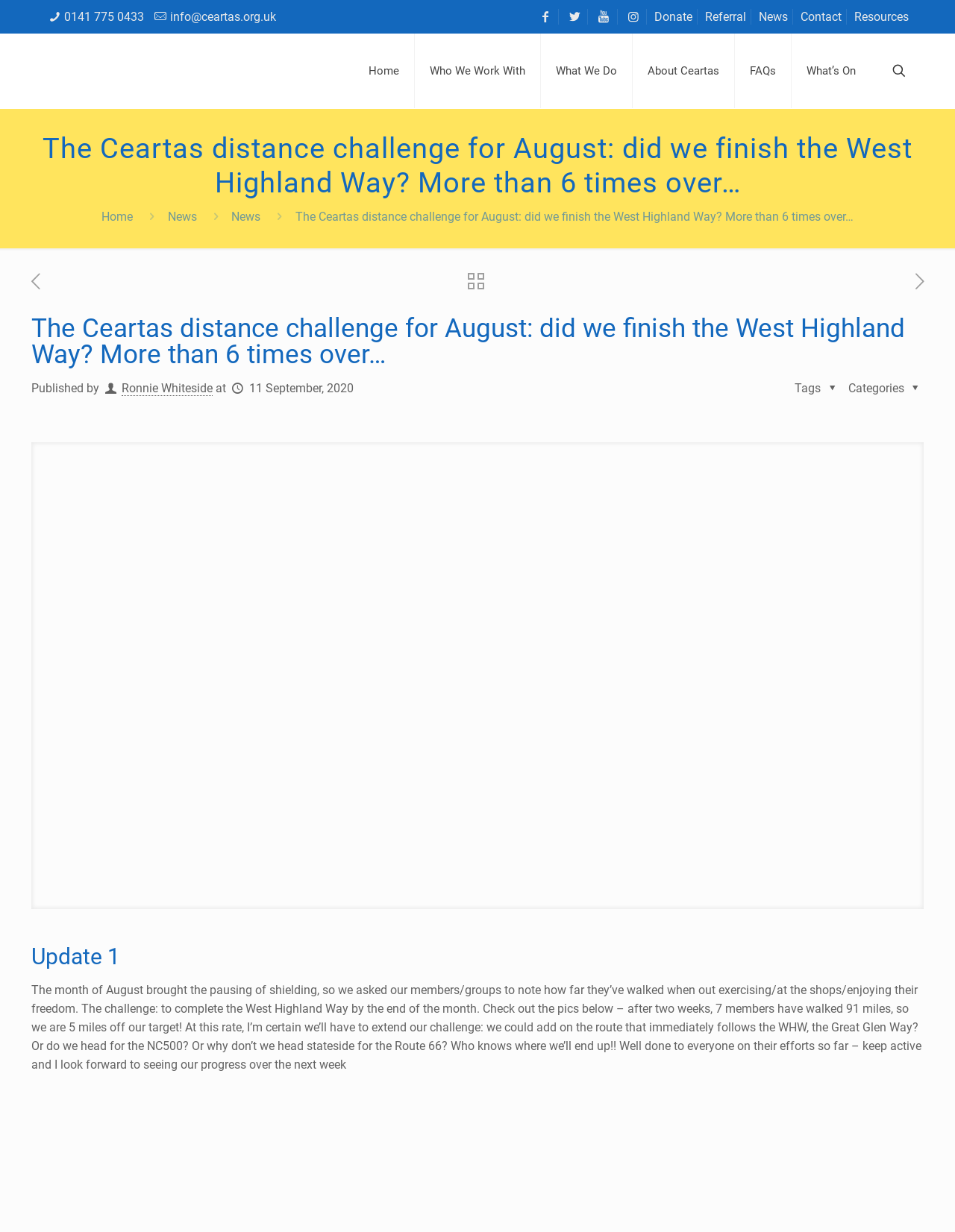Please identify the bounding box coordinates of the element's region that I should click in order to complete the following instruction: "click the phone number". The bounding box coordinates consist of four float numbers between 0 and 1, i.e., [left, top, right, bottom].

[0.067, 0.008, 0.151, 0.019]